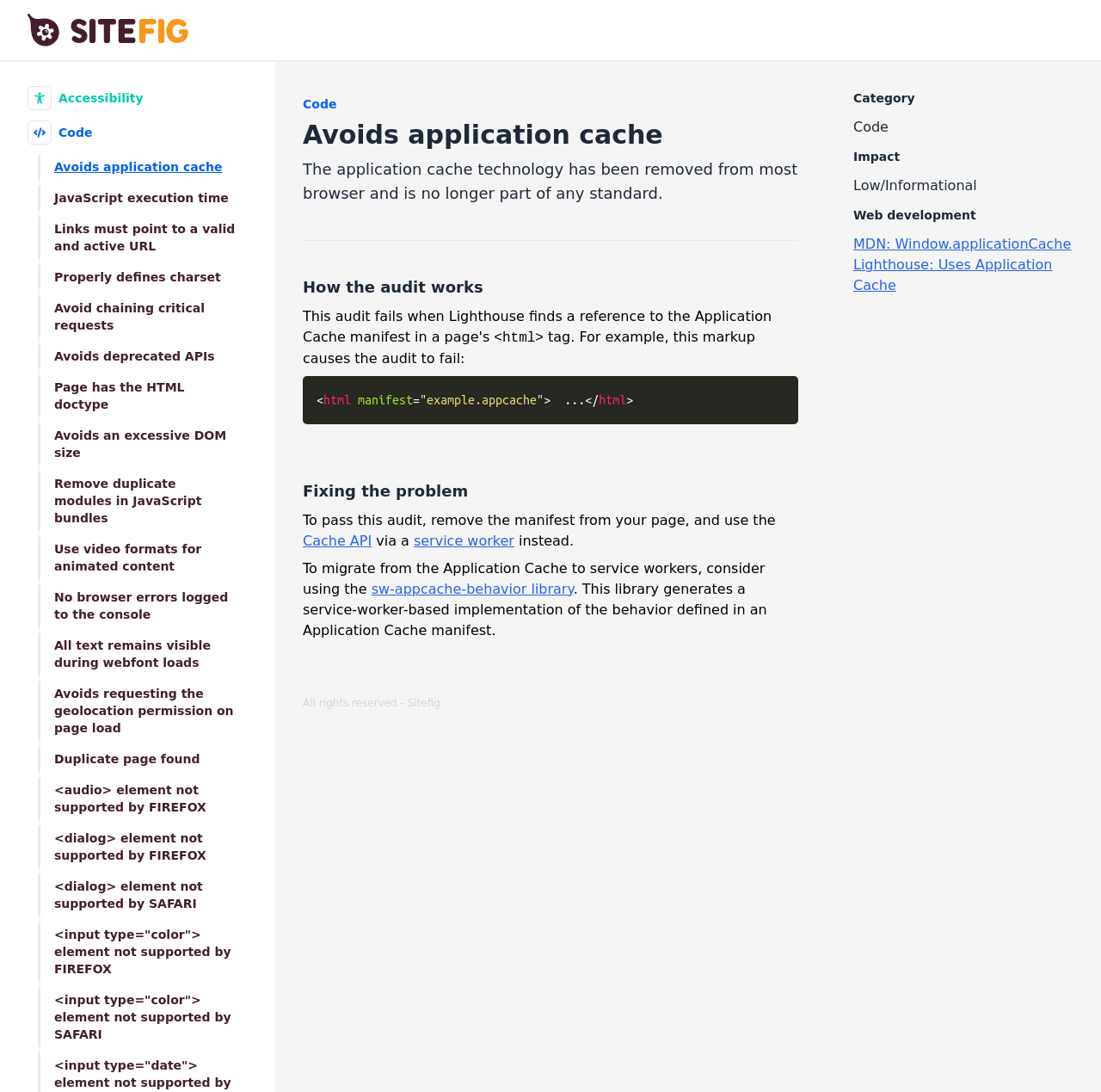Determine the bounding box coordinates for the area that needs to be clicked to fulfill this task: "Click on Accessibility". The coordinates must be given as four float numbers between 0 and 1, i.e., [left, top, right, bottom].

[0.025, 0.079, 0.225, 0.101]